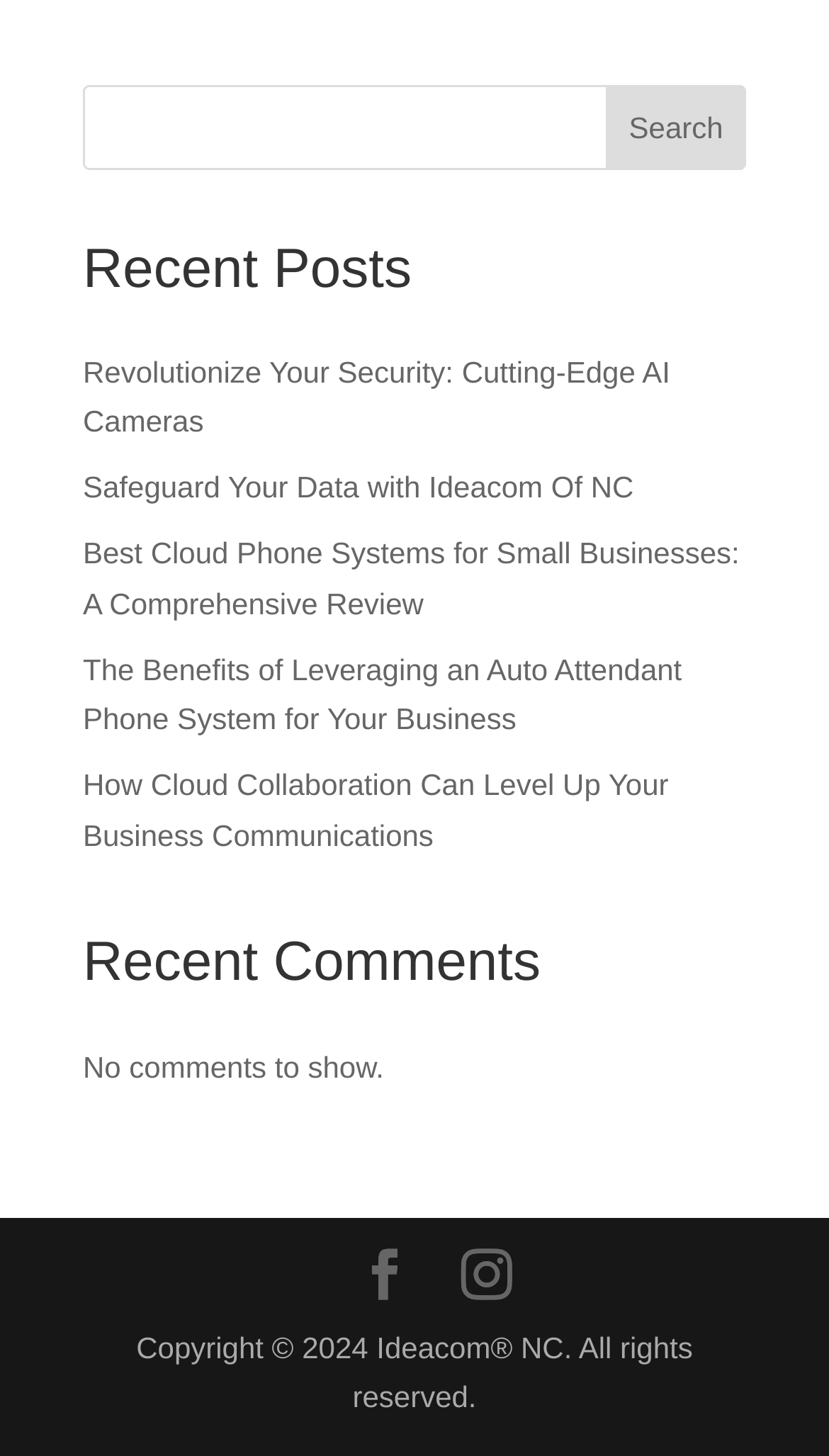Using the provided element description: "Commercial Litigation", determine the bounding box coordinates of the corresponding UI element in the screenshot.

None